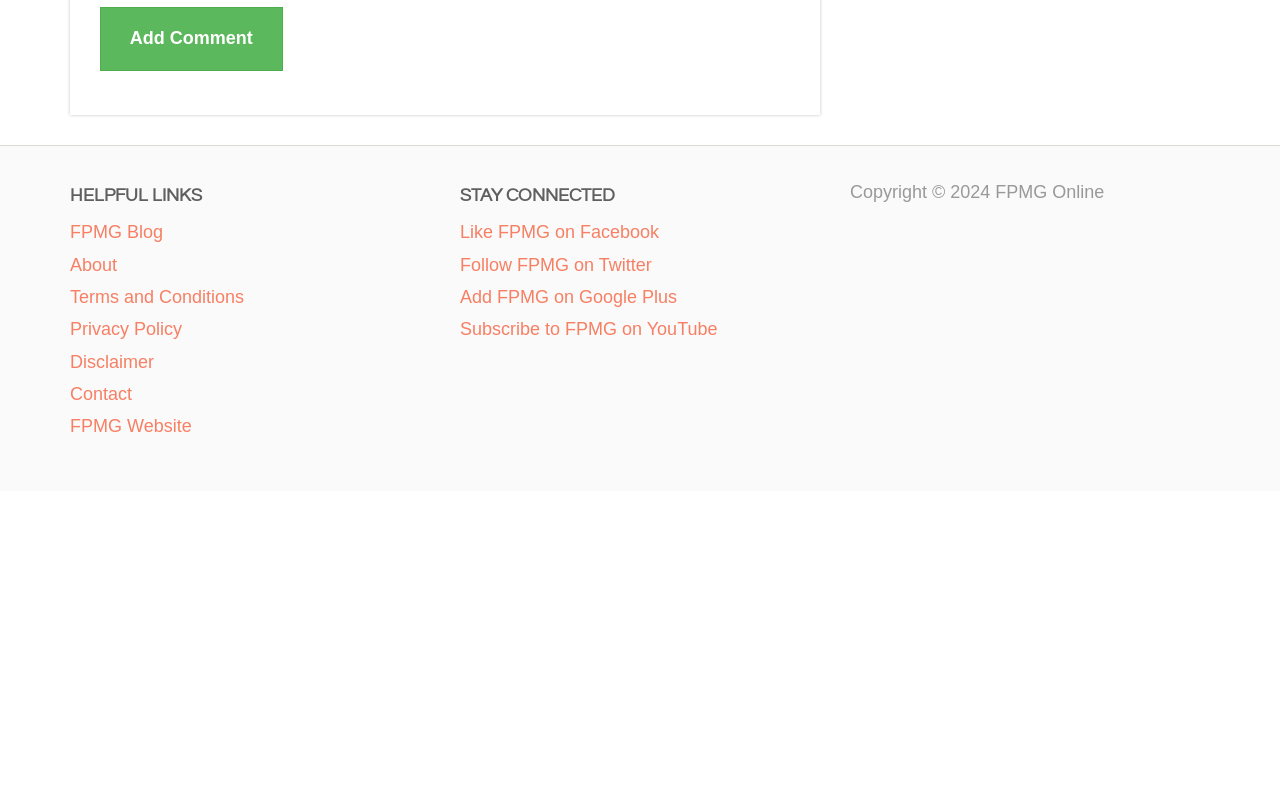Please find the bounding box coordinates of the clickable region needed to complete the following instruction: "Click the 'Add Comment' button". The bounding box coordinates must consist of four float numbers between 0 and 1, i.e., [left, top, right, bottom].

[0.078, 0.009, 0.221, 0.09]